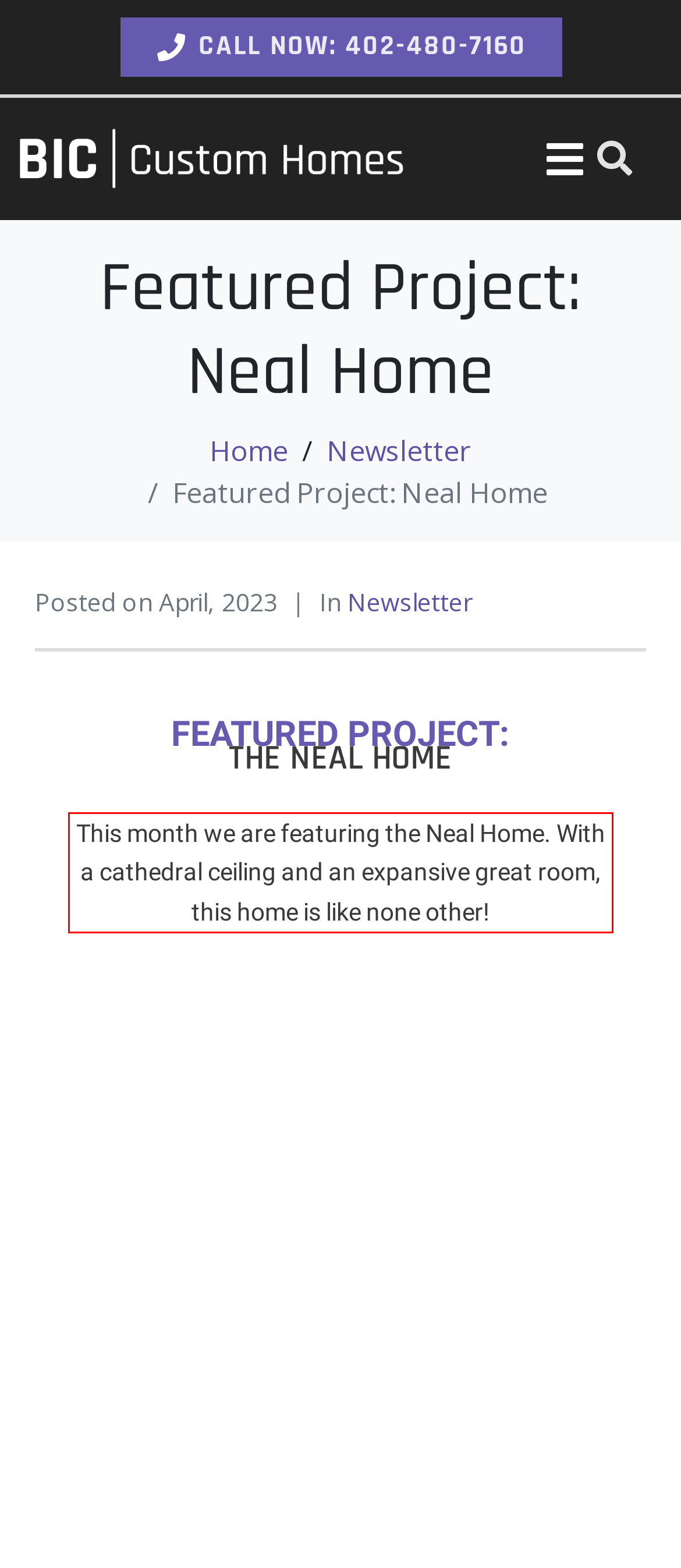You are given a screenshot with a red rectangle. Identify and extract the text within this red bounding box using OCR.

This month we are featuring the Neal Home. With a cathedral ceiling and an expansive great room, this home is like none other!